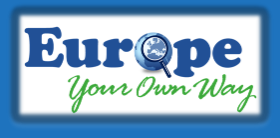Refer to the image and offer a detailed explanation in response to the question: What does the vibrant green font suggest?

The phrase 'Your Own Way' is presented in a vibrant green font, which conveys a sense of flexibility and individuality in travel choices, implying that the brand offers personalized and tailored travel experiences.